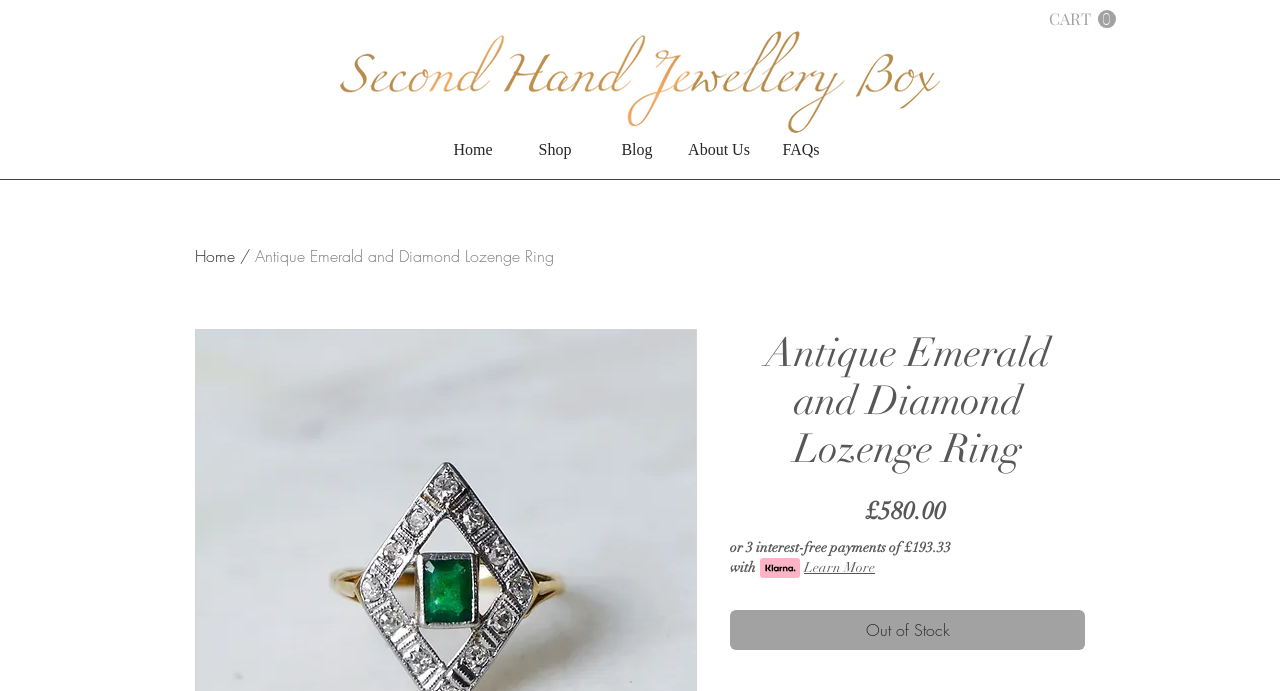Locate the primary heading on the webpage and return its text.

Antique Emerald and Diamond Lozenge Ring